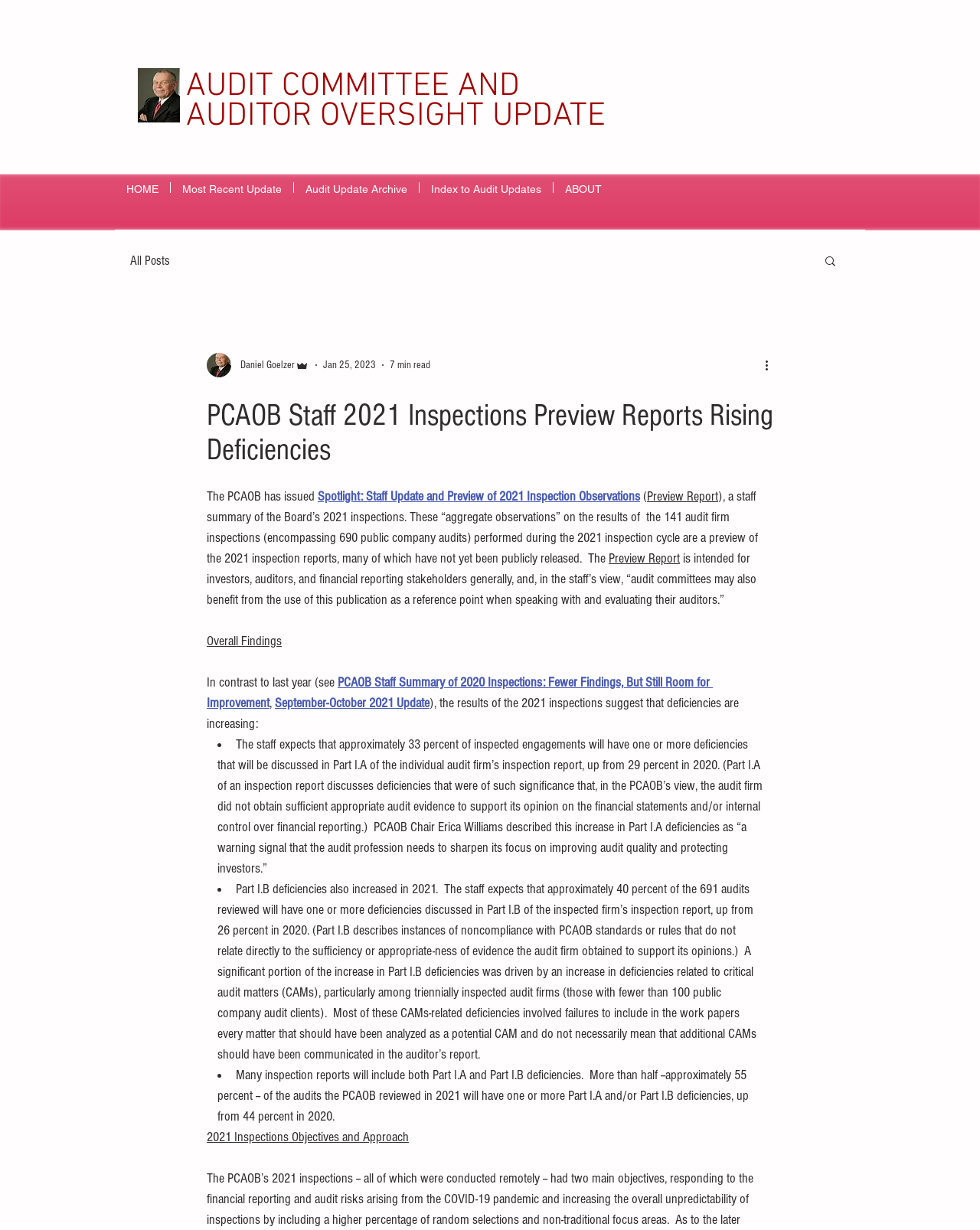Please answer the following query using a single word or phrase: 
Who is the PCAOB Chair mentioned in the article?

Erica Williams